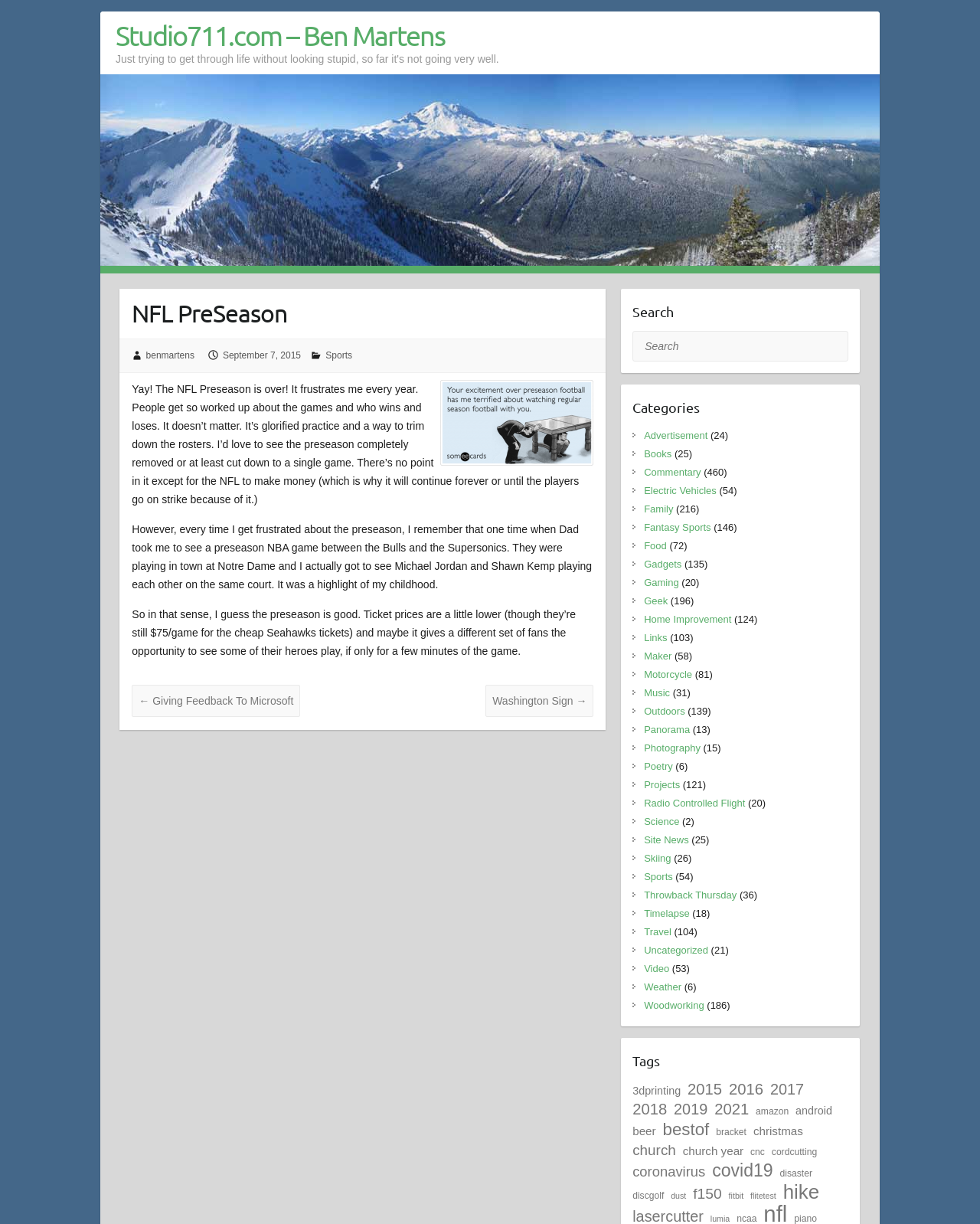Provide the bounding box coordinates of the HTML element this sentence describes: "Radio Controlled Flight". The bounding box coordinates consist of four float numbers between 0 and 1, i.e., [left, top, right, bottom].

[0.657, 0.651, 0.76, 0.661]